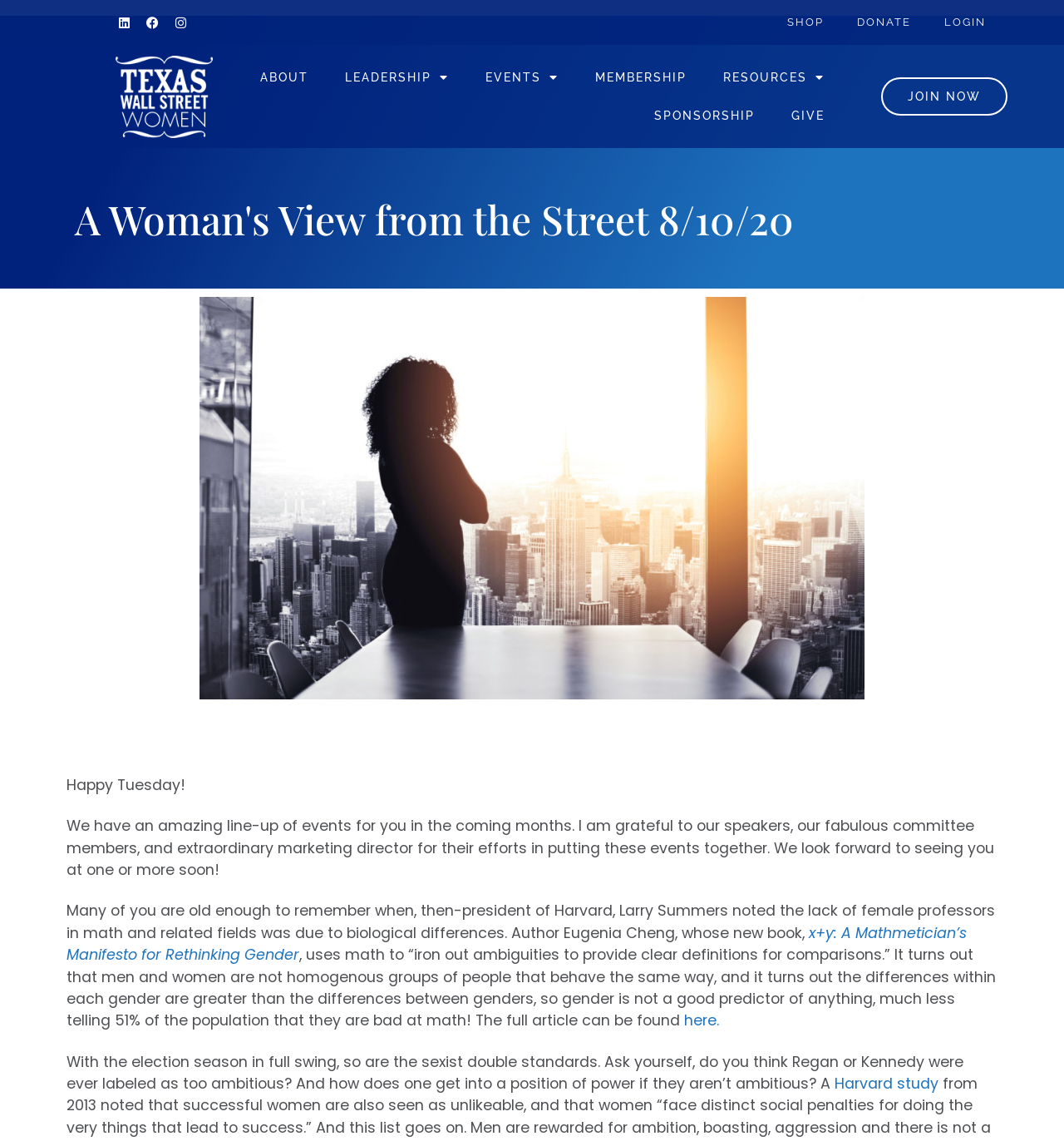Illustrate the webpage with a detailed description.

This webpage is about "A Woman's View from the Street" and appears to be a blog or news article from Texas Wall Street Women. At the top, there are three social media links to LinkedIn, Facebook, and Instagram, aligned horizontally. Next to them, there are three main navigation links: "SHOP", "DONATE", and "LOGIN", also aligned horizontally.

Below these links, there is a main menu with several items, including "ABOUT", "EVENTS", "MEMBERSHIP", and "RESOURCES", each with a dropdown menu. The "EVENTS" menu has a small calendar icon next to it.

The main content of the page starts with a heading "A Woman's View from the Street 8/10/20", followed by a brief greeting "Happy Tuesday!". The article then discusses upcoming events and expresses gratitude to the speakers, committee members, and marketing director.

The article continues with a discussion about a book by author Eugenia Cheng, which challenges the idea that biological differences are the reason for the lack of female professors in math and related fields. The book uses math to provide clear definitions for comparisons and argues that gender is not a good predictor of anything.

The article also touches on the topic of sexist double standards in the election season, citing a Harvard study. There are several links throughout the article, including one to the book "x+y: A Mathematician’s Manifesto for Rethinking Gender" and another to the full article about the Harvard study.

At the bottom right of the page, there is a call-to-action link "JOIN NOW". Overall, the webpage appears to be a blog or news article discussing topics related to women, math, and politics.